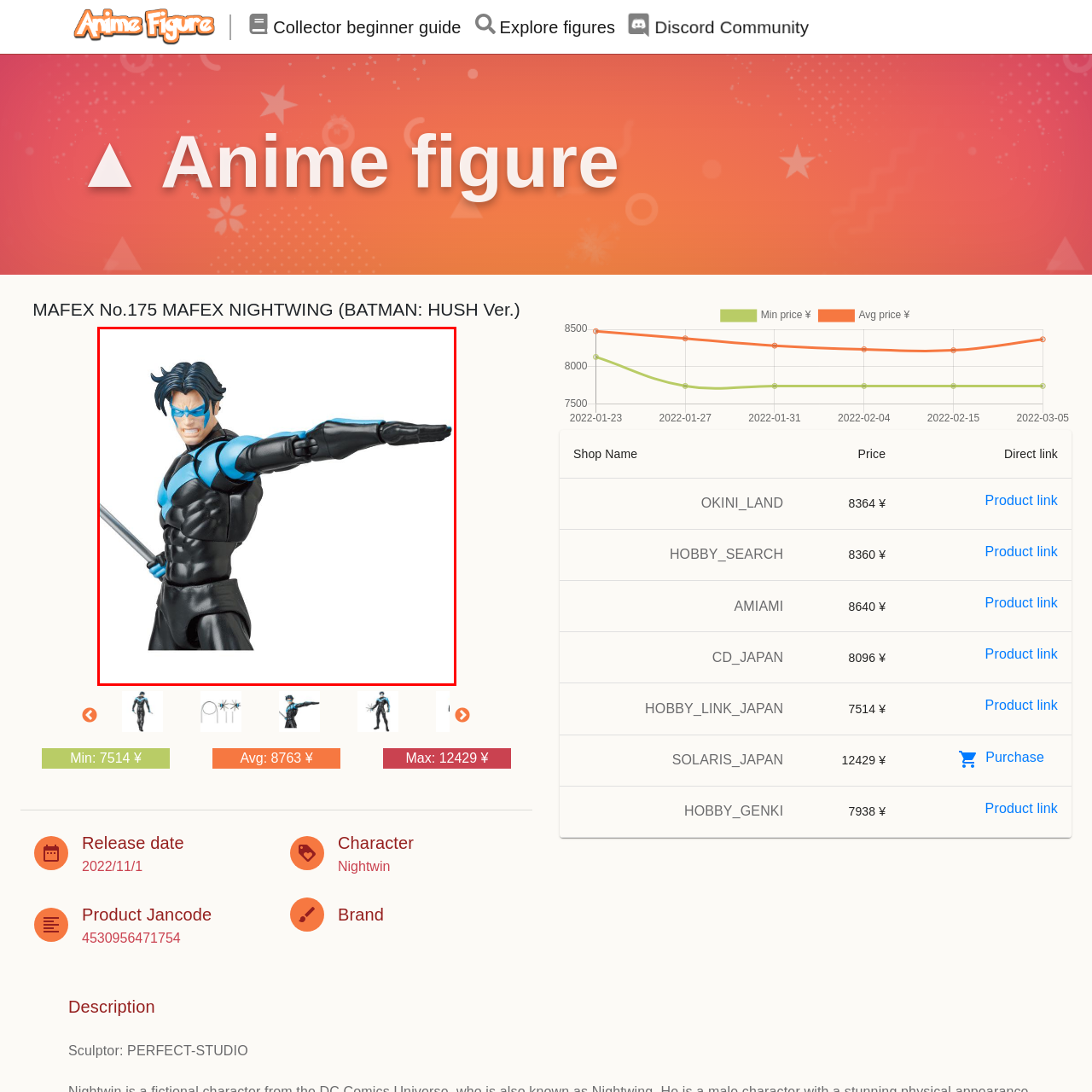Offer a complete and descriptive caption for the image marked by the red box.

This image features a highly detailed action figure of Nightwing, known from the **Batman: Hush** comic series. The figure showcases Nightwing in a dynamic pose, with one arm extended as if he's about to engage in combat. His costume highlights a sleek design with distinctive blue and black colors, emphasizing his athletic physique. Nightwing's iconic hairstyle adds to the character's recognizable look. The figure captures his essence as a skilled acrobat and martial artist, making it a fantastic addition for collectors and fans of the DC universe. This particular version is part of the MAFEX series, labeled as MAFEX No.175, and was released on November 1, 2022. It is a must-have for enthusiasts seeking exquisite craftsmanship and authenticity in their superhero figure collection.